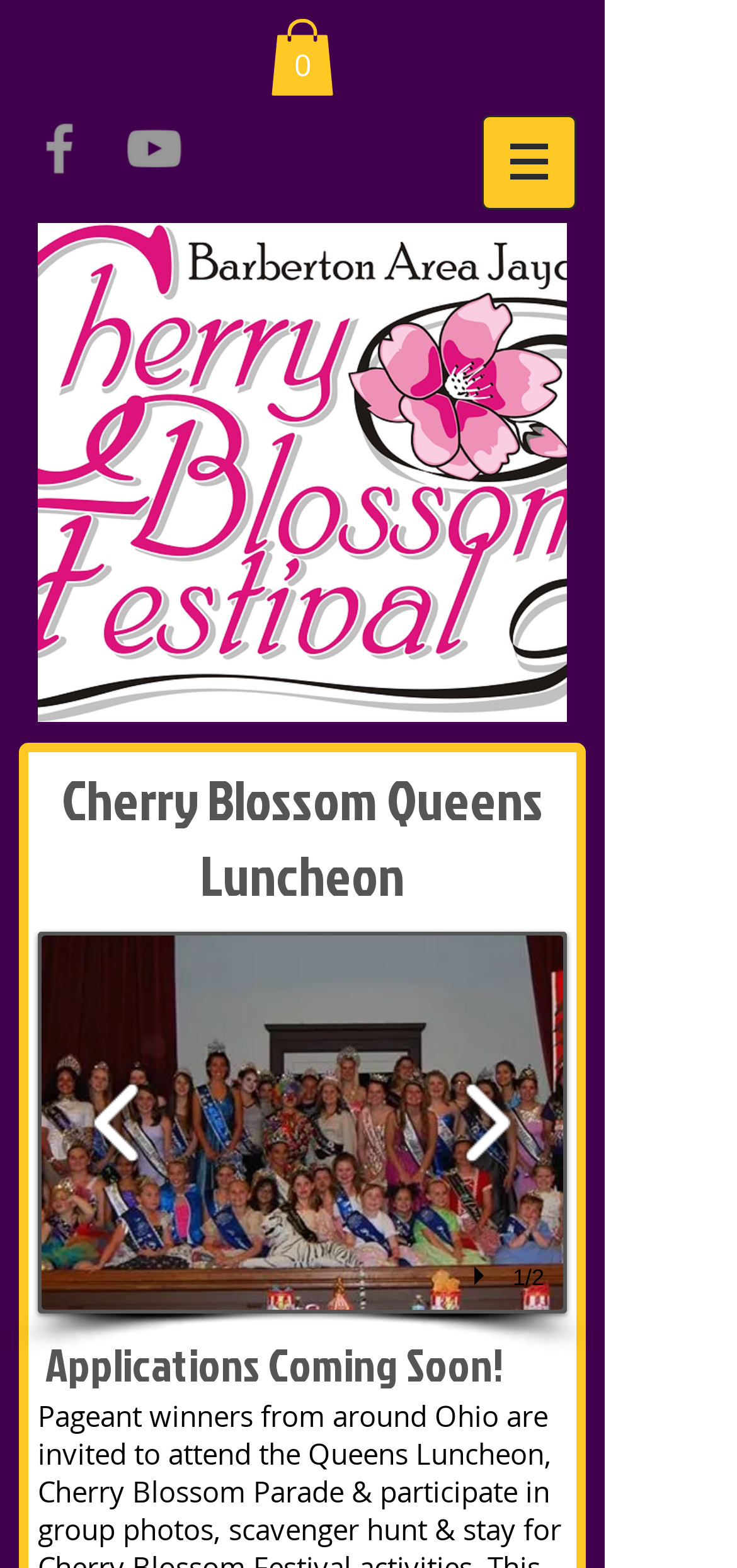Please provide a one-word or phrase answer to the question: 
What is the logo of the website?

CBF LOGO PNG